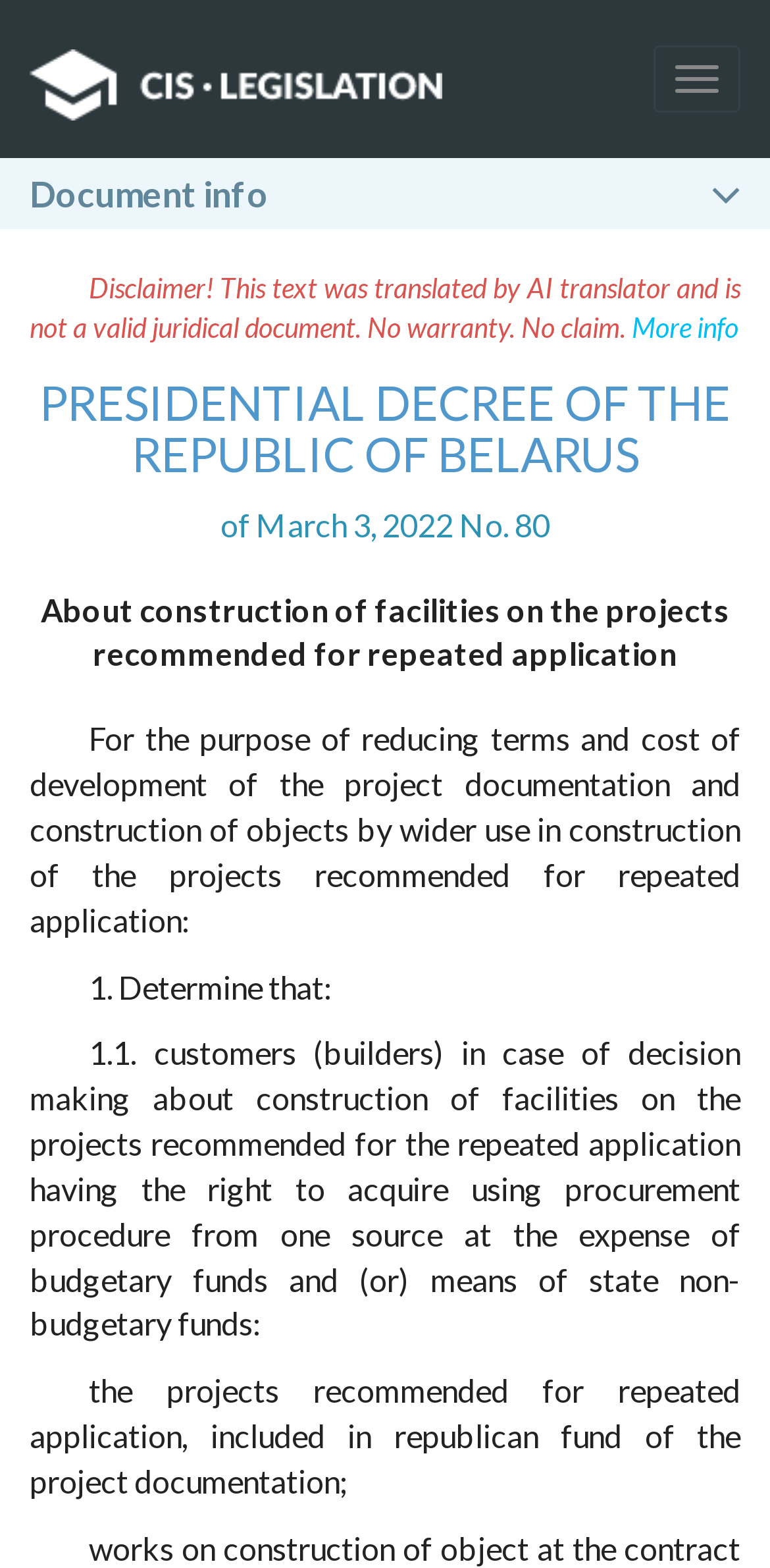Highlight the bounding box of the UI element that corresponds to this description: "parent_node: Toggle navigation".

[0.0, 0.0, 0.613, 0.101]